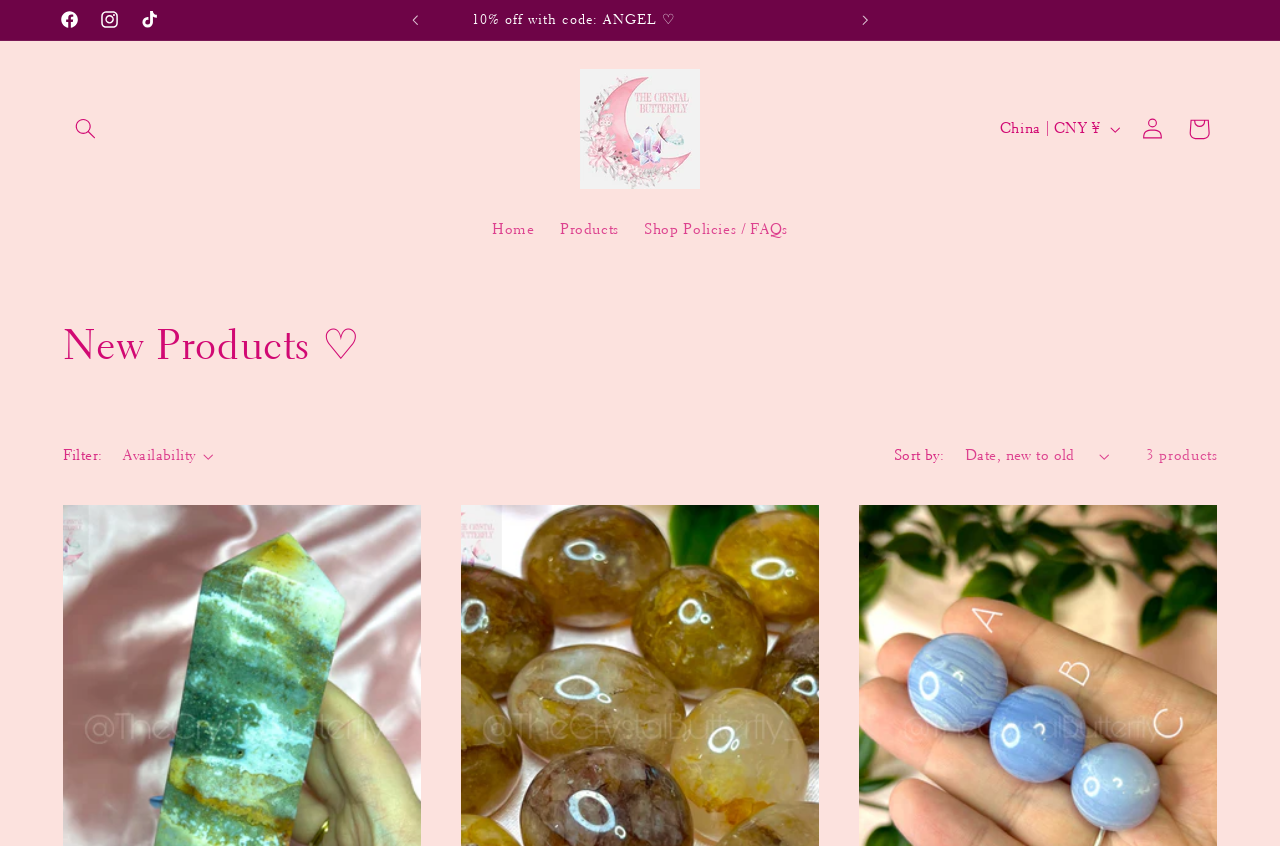Find the bounding box coordinates of the element you need to click on to perform this action: 'Filter products by availability'. The coordinates should be represented by four float values between 0 and 1, in the format [left, top, right, bottom].

[0.096, 0.526, 0.167, 0.552]